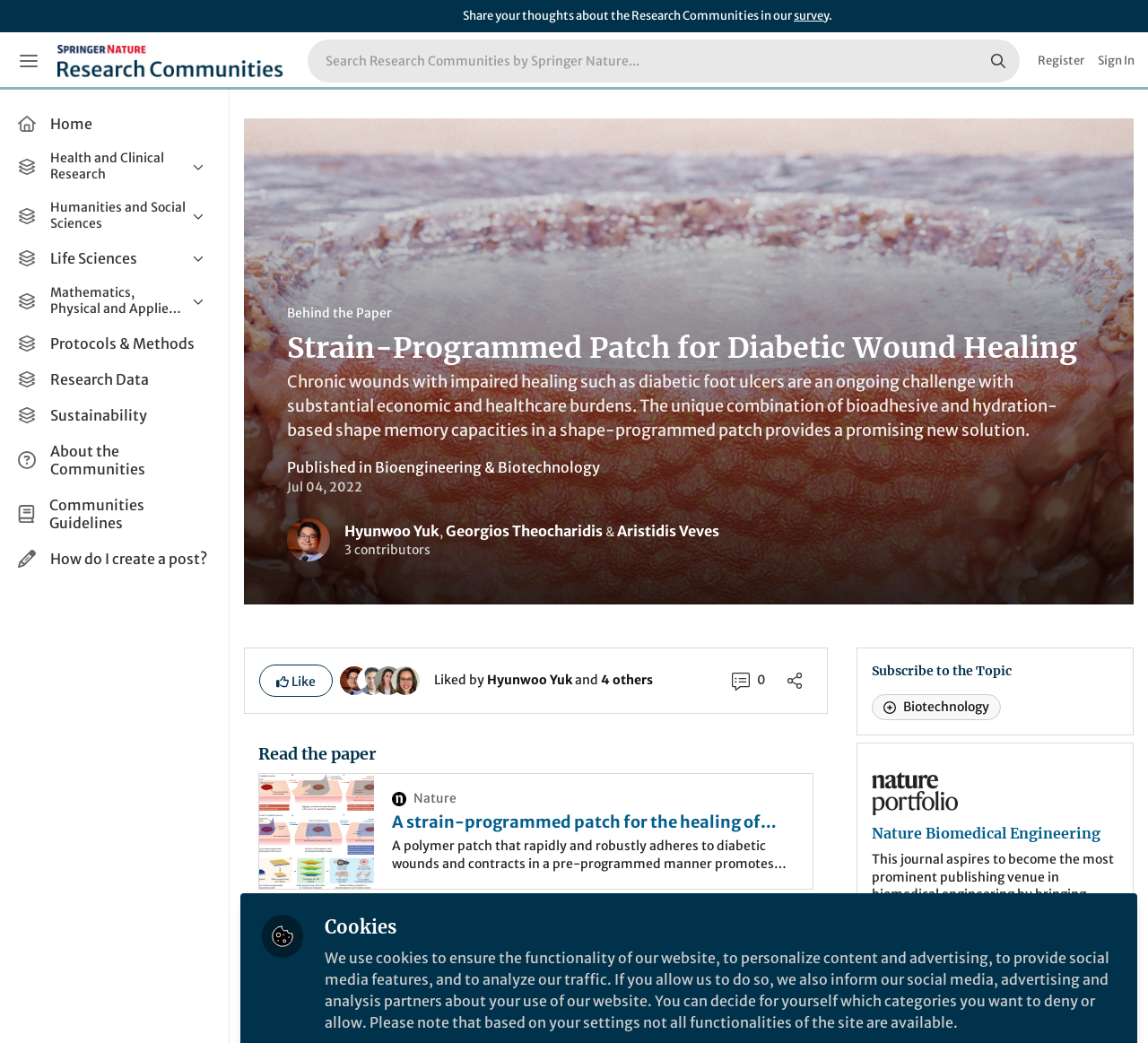Given the webpage screenshot and the description, determine the bounding box coordinates (top-left x, top-left y, bottom-right x, bottom-right y) that define the location of the UI element matching this description: Research Communities by Springer Nature

[0.05, 0.031, 0.252, 0.086]